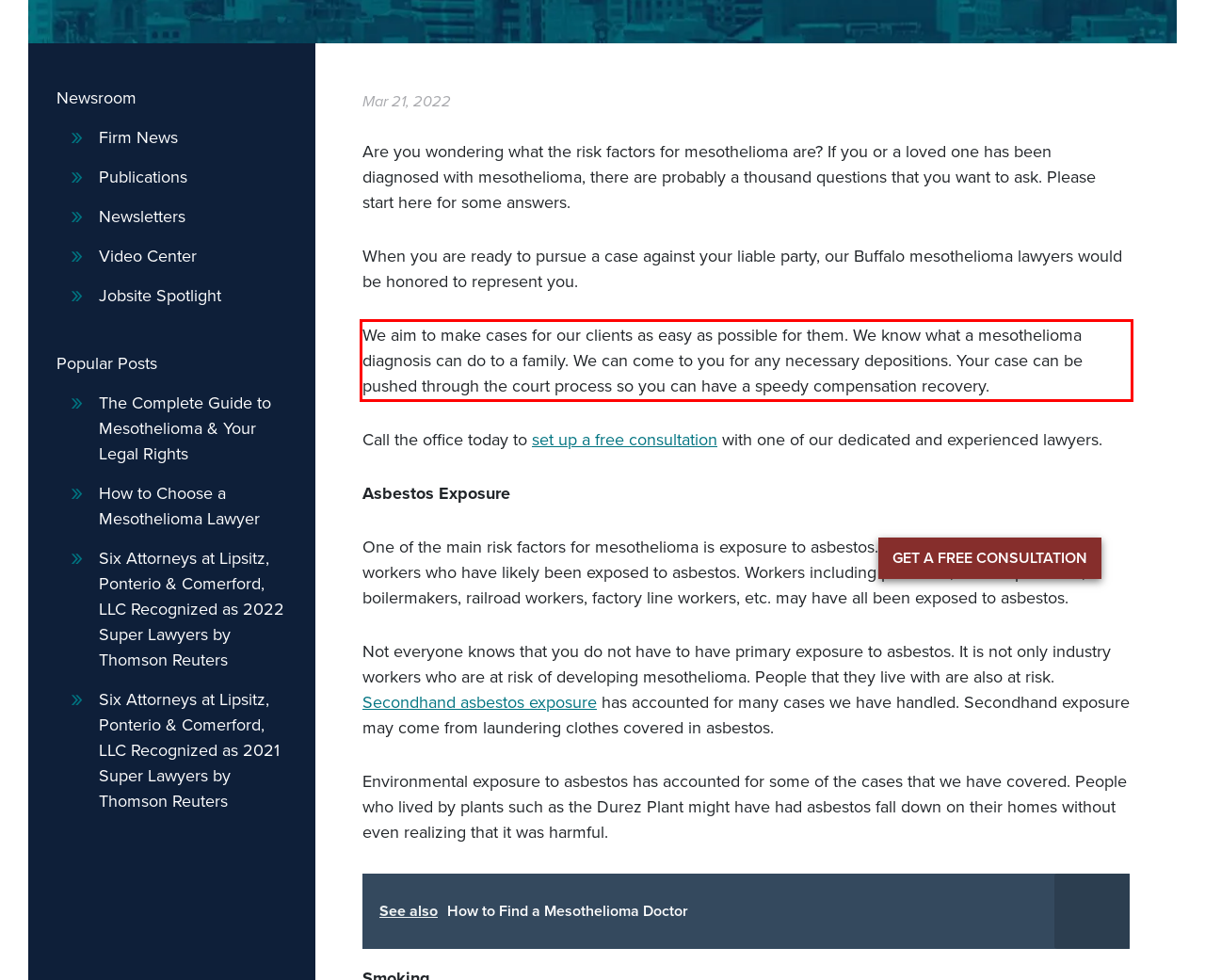Analyze the webpage screenshot and use OCR to recognize the text content in the red bounding box.

We aim to make cases for our clients as easy as possible for them. We know what a mesothelioma diagnosis can do to a family. We can come to you for any necessary depositions. Your case can be pushed through the court process so you can have a speedy compensation recovery.